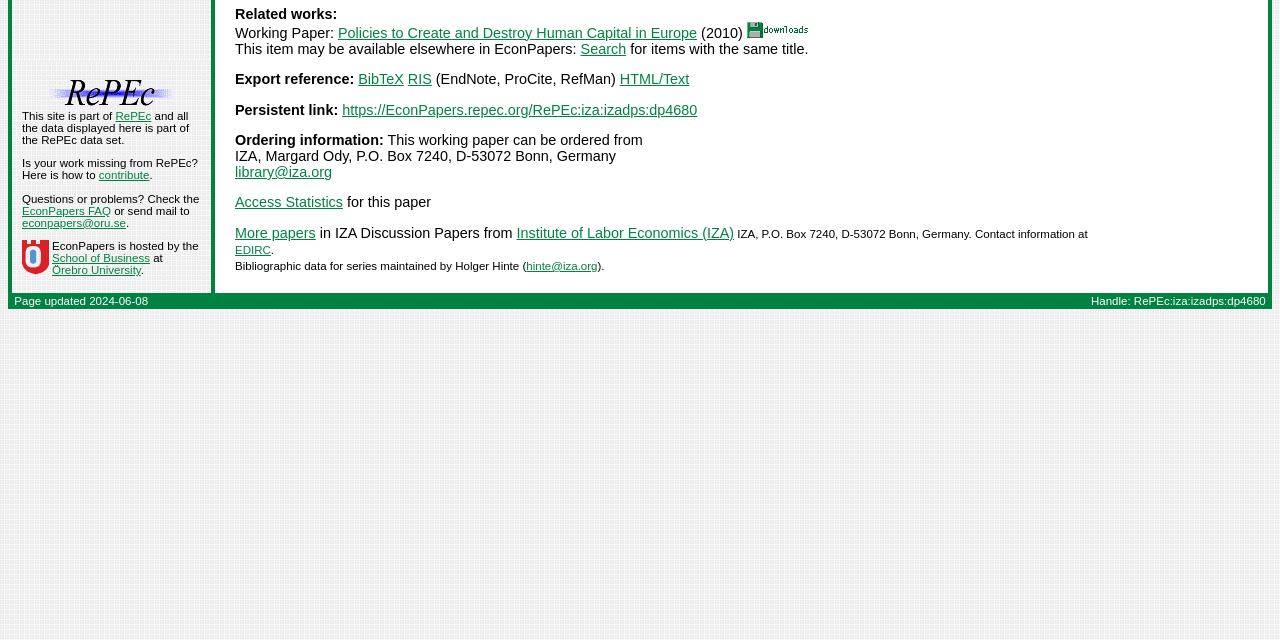Based on the element description, predict the bounding box coordinates (top-left x, top-left y, bottom-right x, bottom-right y) for the UI element in the screenshot: alt="RePEc"

[0.038, 0.146, 0.137, 0.171]